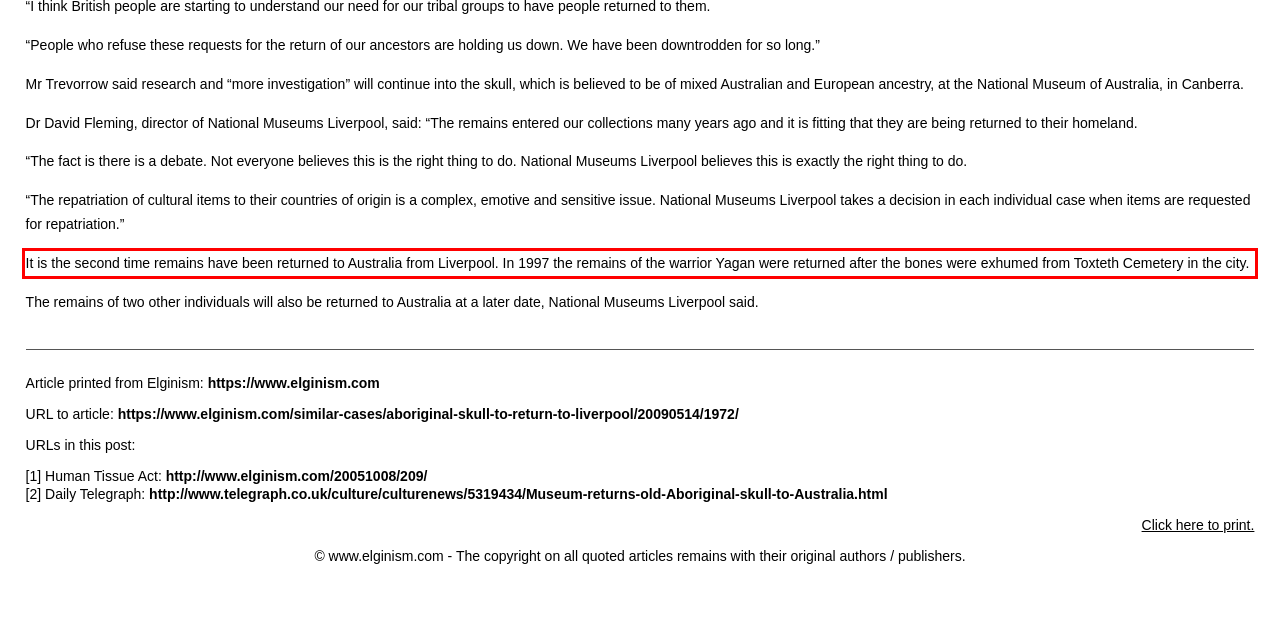Identify the red bounding box in the webpage screenshot and perform OCR to generate the text content enclosed.

It is the second time remains have been returned to Australia from Liverpool. In 1997 the remains of the warrior Yagan were returned after the bones were exhumed from Toxteth Cemetery in the city.